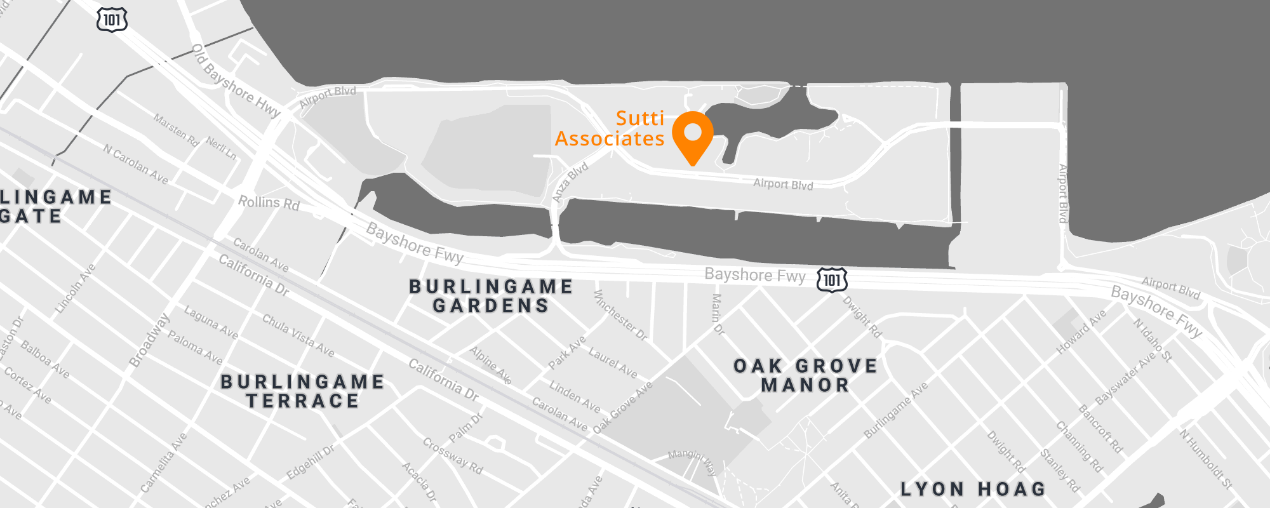What is the nearest freeway to Sutti Associates?
Please provide a comprehensive answer to the question based on the webpage screenshot.

The map showcases nearby roadways, including Airport Blvd and Bayshore Freeway (101), indicating convenient access to the location of Sutti Associates. By analyzing the map, it is clear that Bayshore Freeway (101) is the nearest freeway to Sutti Associates.